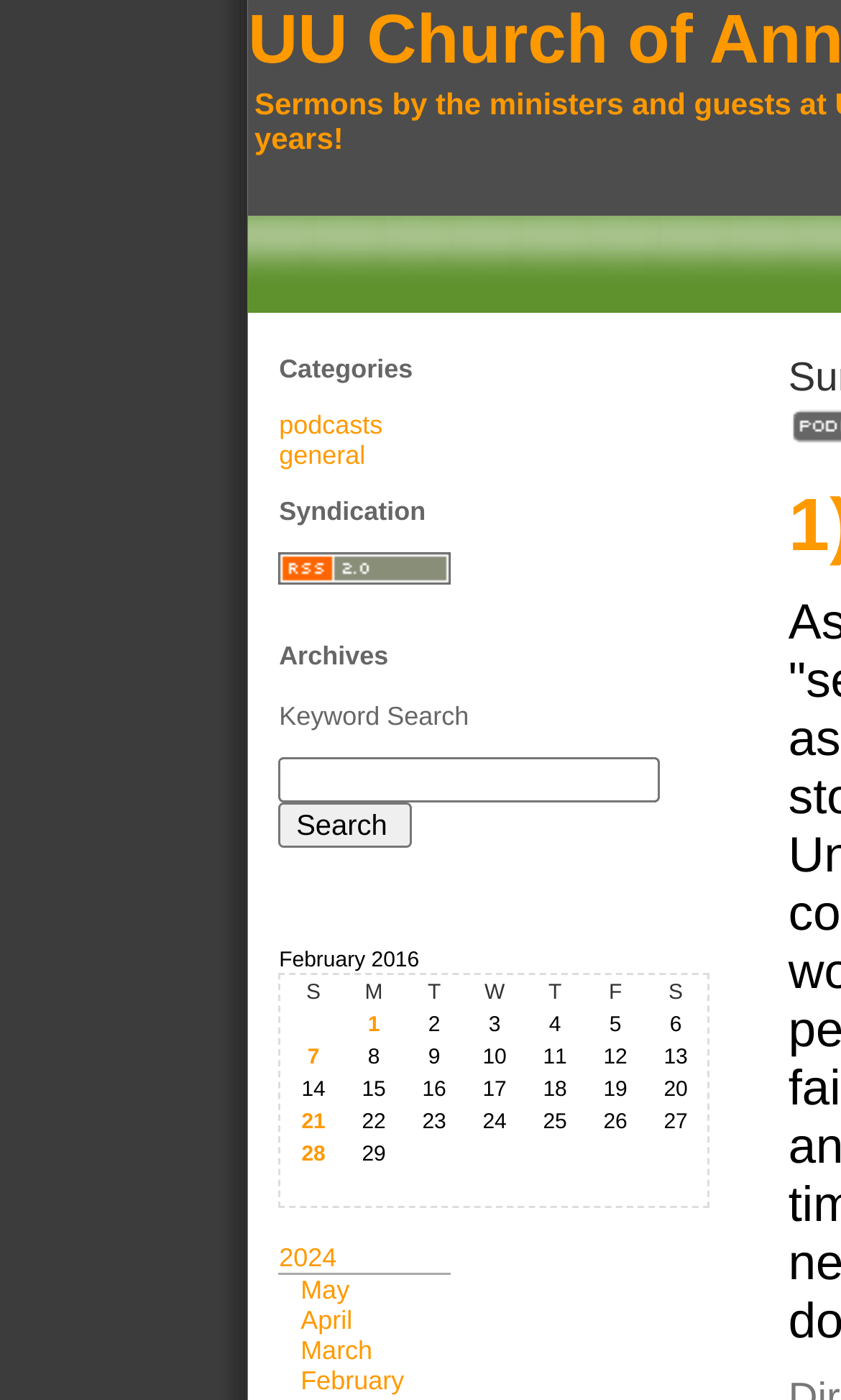Answer the question using only a single word or phrase: 
What is the keyword search function for?

Searching archives